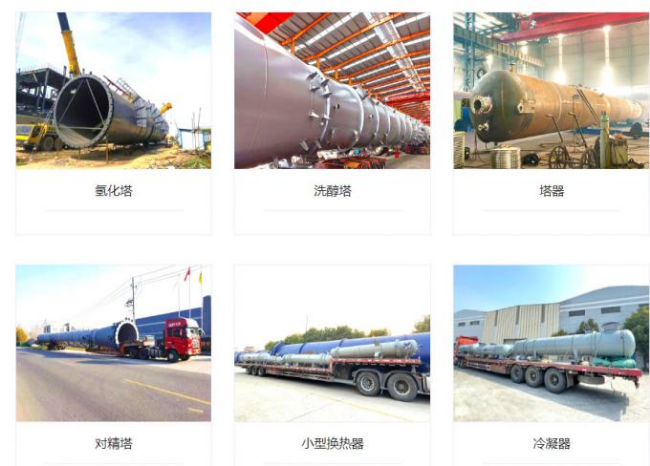Please answer the following question as detailed as possible based on the image: 
How many rows of equipment are shown in the image?

The image is divided into two rows, with the top row featuring a gas absorption tower, a washing tower, and a general tower apparatus, and the bottom row featuring a dual-phase reactor, a small-type heat exchanger, and a cooling apparatus.